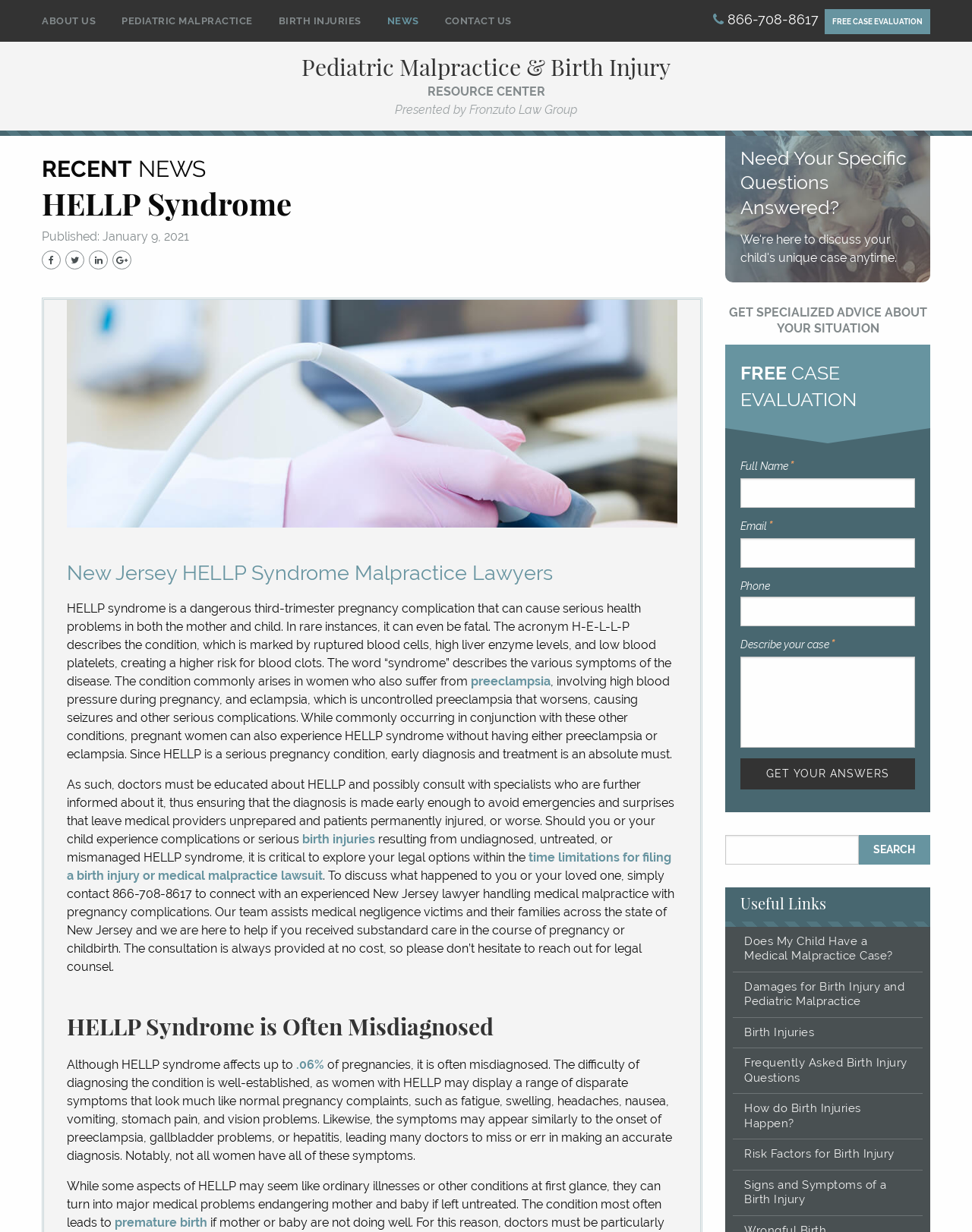What is the phone number for a free consultation?
Refer to the screenshot and deliver a thorough answer to the question presented.

The phone number 866-708-8617 is provided on the webpage for individuals to contact New Jersey HELLP syndrome malpractice lawyers for a free consultation.